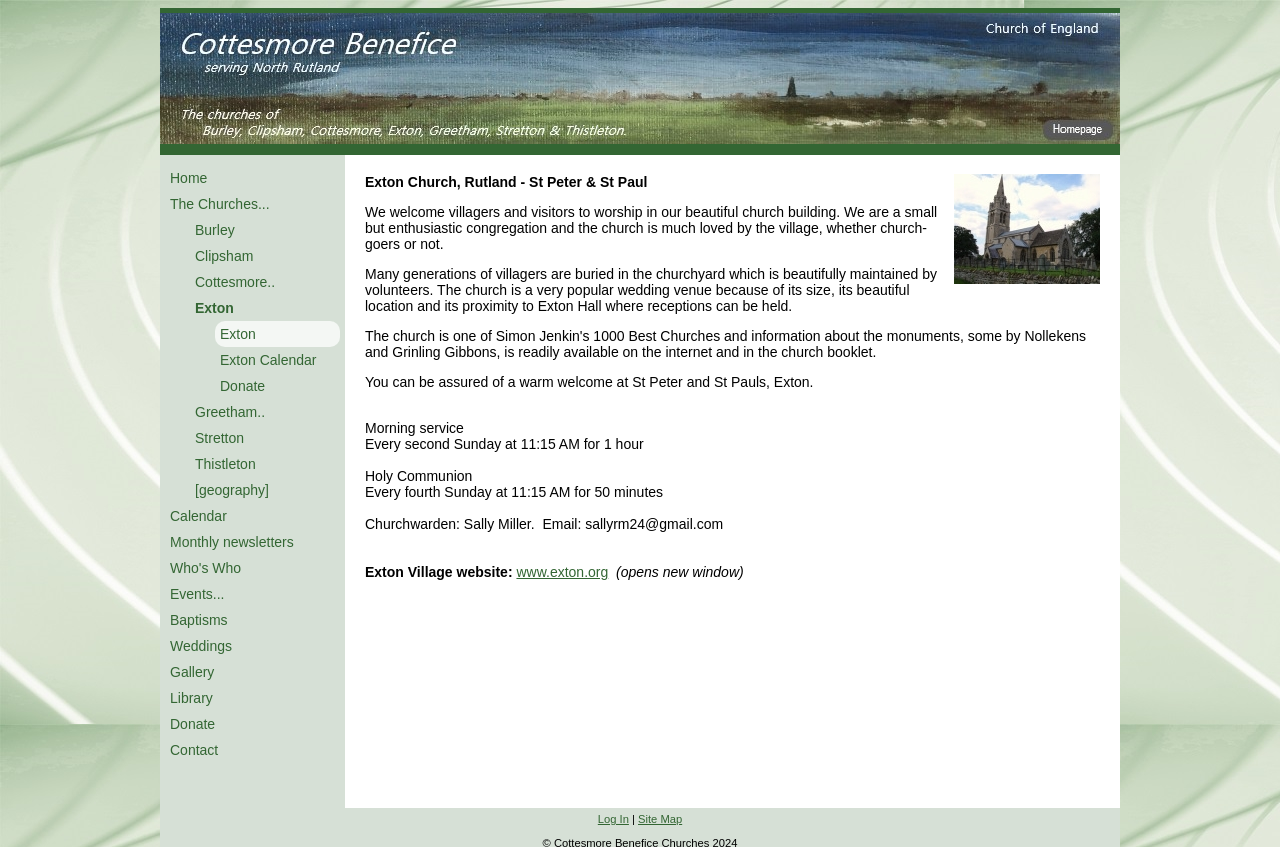Utilize the information from the image to answer the question in detail:
What is the name of the church in Exton?

I found the answer by looking at the static text element that says 'Exton Church, Rutland - St Peter & St Paul' which is located at the top of the webpage.